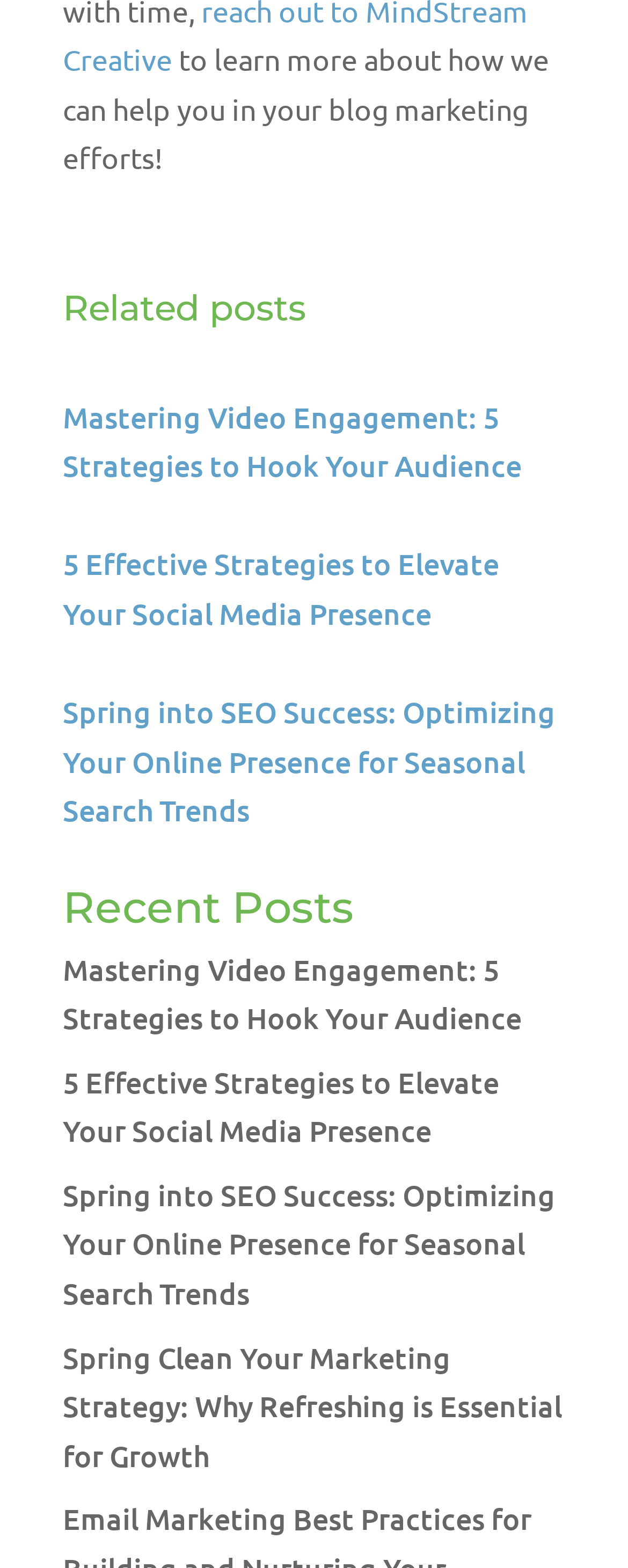Identify the bounding box coordinates of the section that should be clicked to achieve the task described: "read more about related posts".

[0.1, 0.186, 0.9, 0.219]